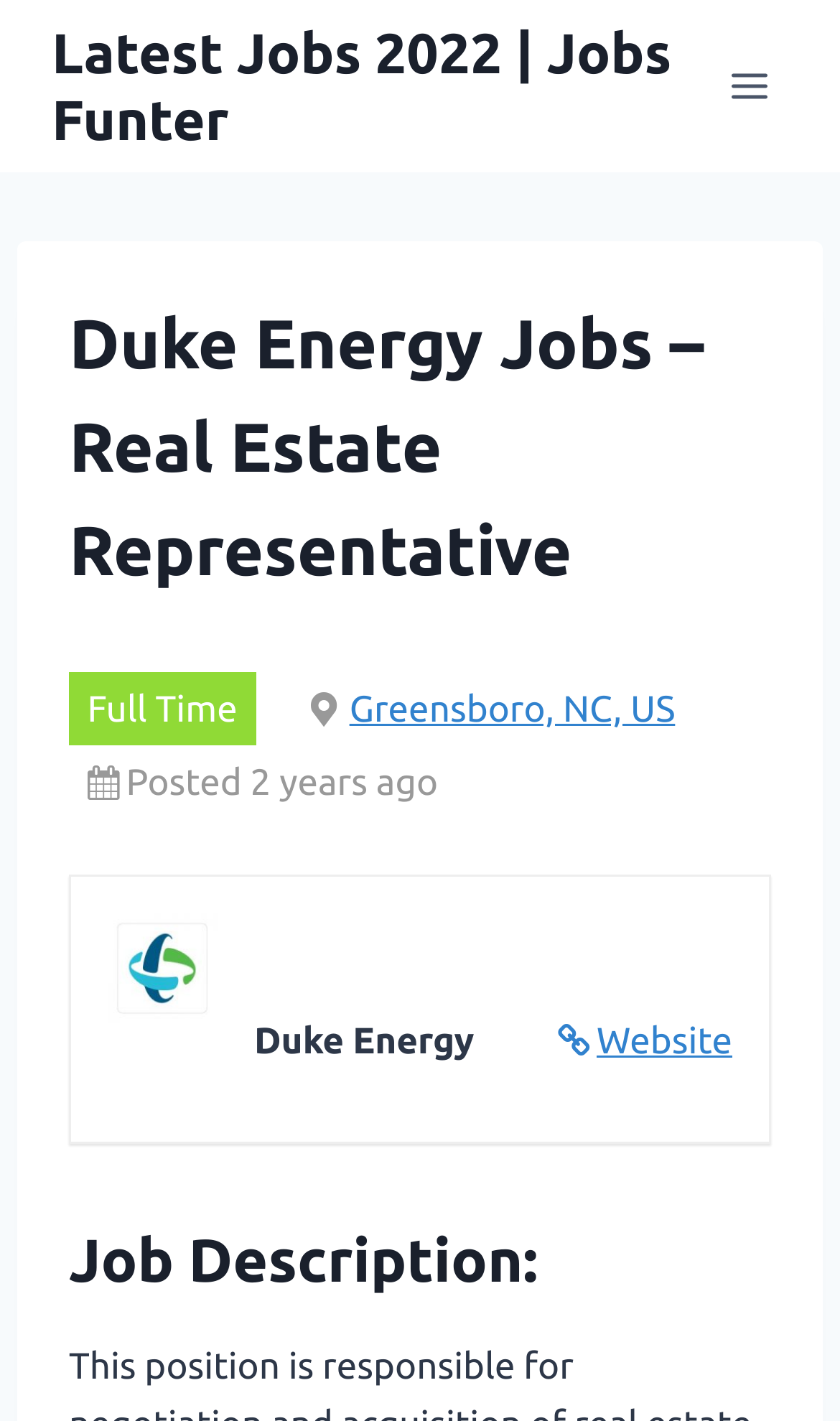Based on the description "Website", find the bounding box of the specified UI element.

[0.664, 0.713, 0.872, 0.752]